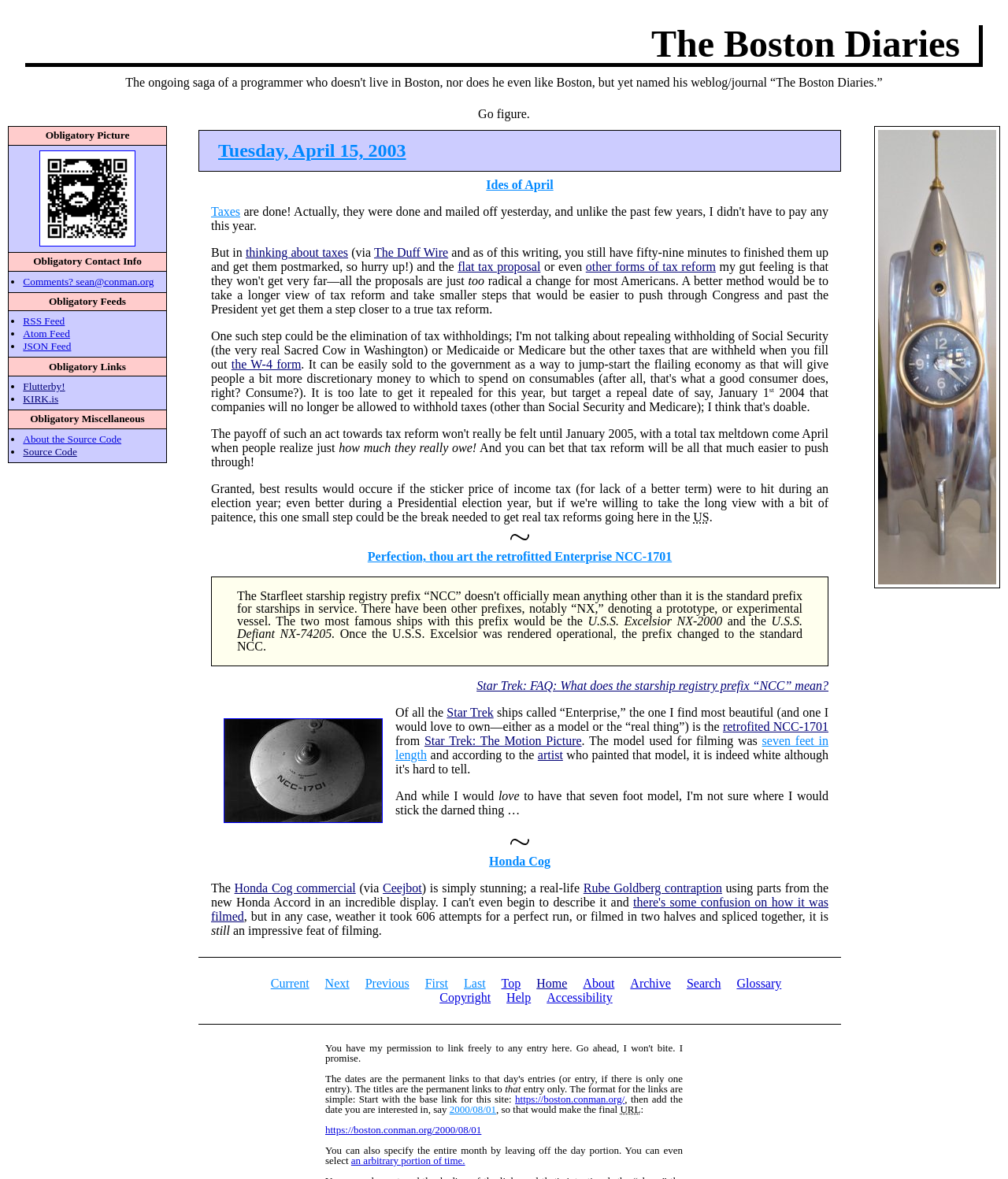Could you identify the text that serves as the heading for this webpage?

The Boston Diaries